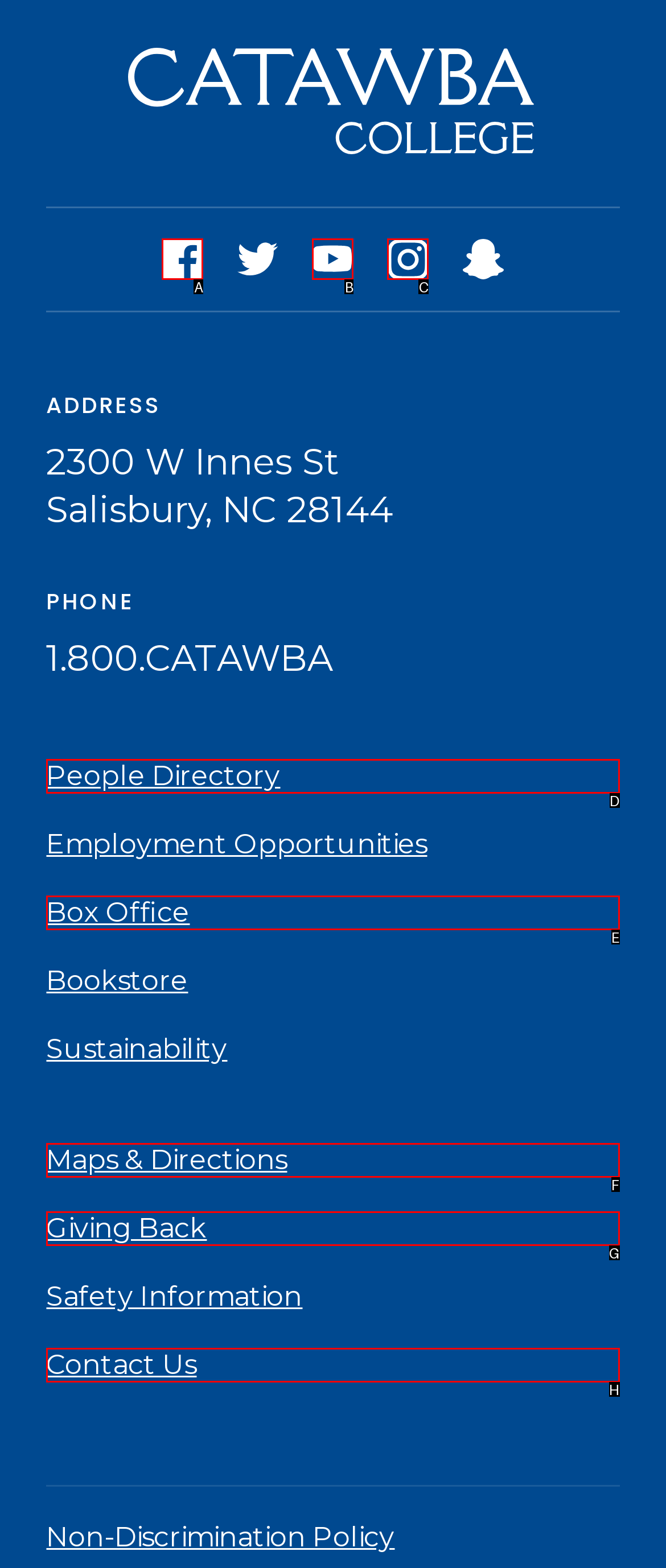Determine the HTML element that aligns with the description: People Directory
Answer by stating the letter of the appropriate option from the available choices.

D